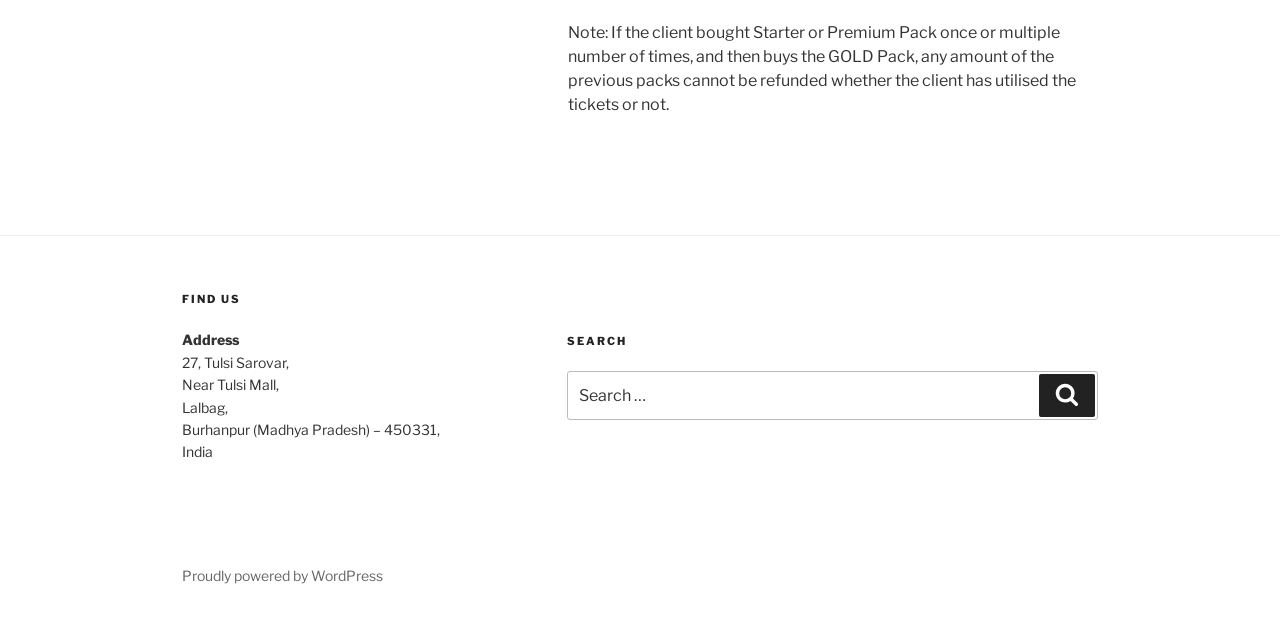Using the provided element description: "HOLIDAY PACKAGES", determine the bounding box coordinates of the corresponding UI element in the screenshot.

None